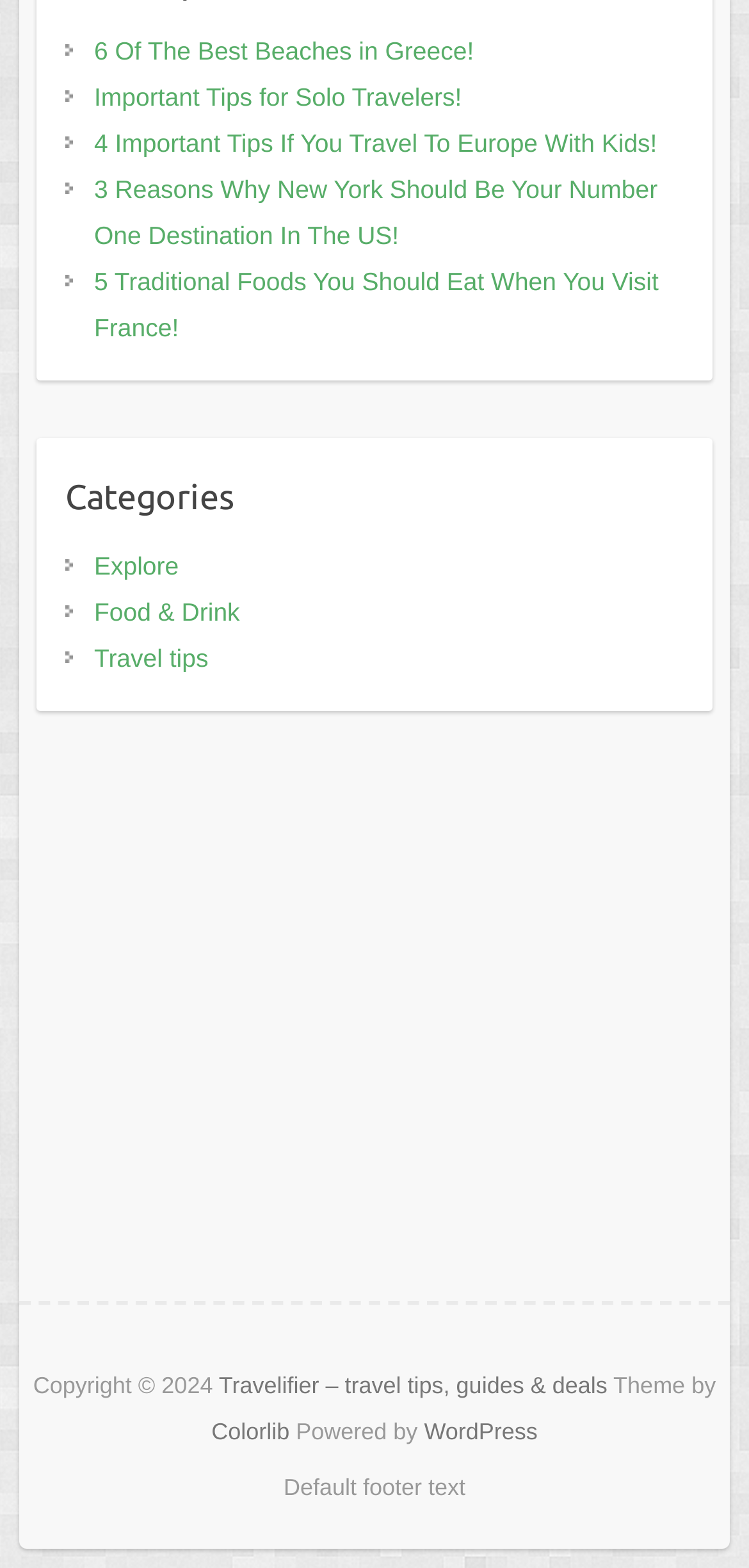Locate the bounding box coordinates of the element's region that should be clicked to carry out the following instruction: "Read 'Travel tips'". The coordinates need to be four float numbers between 0 and 1, i.e., [left, top, right, bottom].

[0.126, 0.41, 0.278, 0.428]